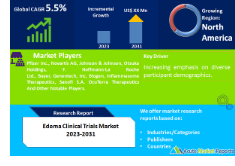Paint a vivid picture with your description of the image.

The image provides a visually engaging overview of the Edema Clinical Trials Market for the period 2023–2031. It includes key statistics illustrating a projected global compound annual growth rate (CAGR) of 5.5%, as well as significant revenue figures expressed in millions of US dollars for the years 2017 and 2031. The design features various graphical elements, such as growth trends indicated by bar graphs and arrow icons, emphasizing market expansion in the North American region. 

Highlighted within the image are key market players, including notable companies such as Pfizer Inc., Johnson & Johnson, and AstraZeneca, showcasing their crucial role in the industry. Additionally, a key driver of this market growth is identified: the increasing focus on diverse participant demographics, emphasizing the importance of inclusion in clinical trials. 

This informative graphic is part of a broader research report standardizing market insights, specific to the Edema Clinical Trials sector, tailored for stakeholders interested in the strategic implications and evolving landscape of clinical research in this field.